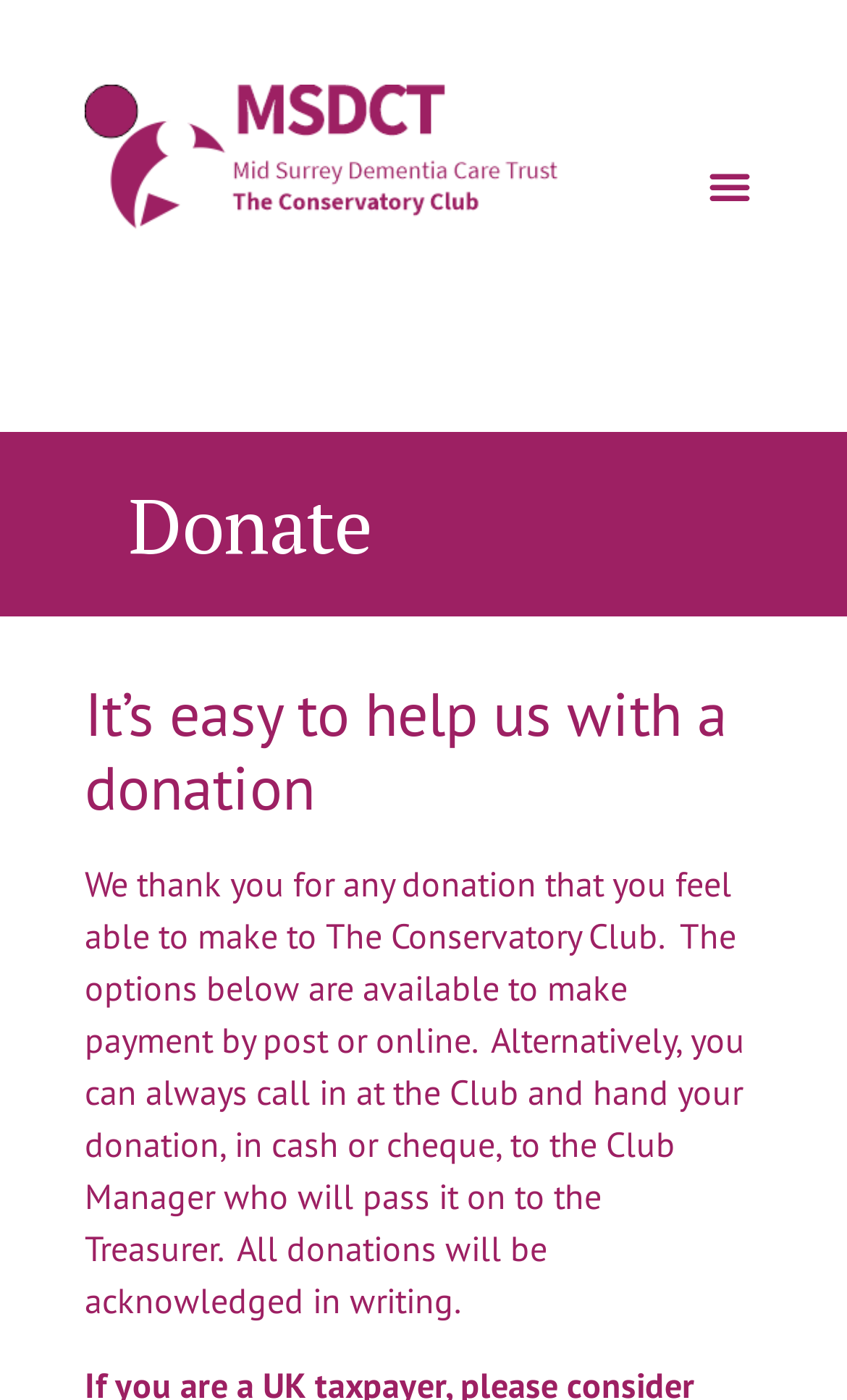What is the purpose of this webpage?
Please ensure your answer is as detailed and informative as possible.

Based on the webpage content, it appears that the purpose of this webpage is to allow users to make a donation to Mid Surrey Dementia Care Trust. The heading 'Donate' and the text 'It’s easy to help us with a donation' suggest that the webpage is designed for users to contribute to the trust.